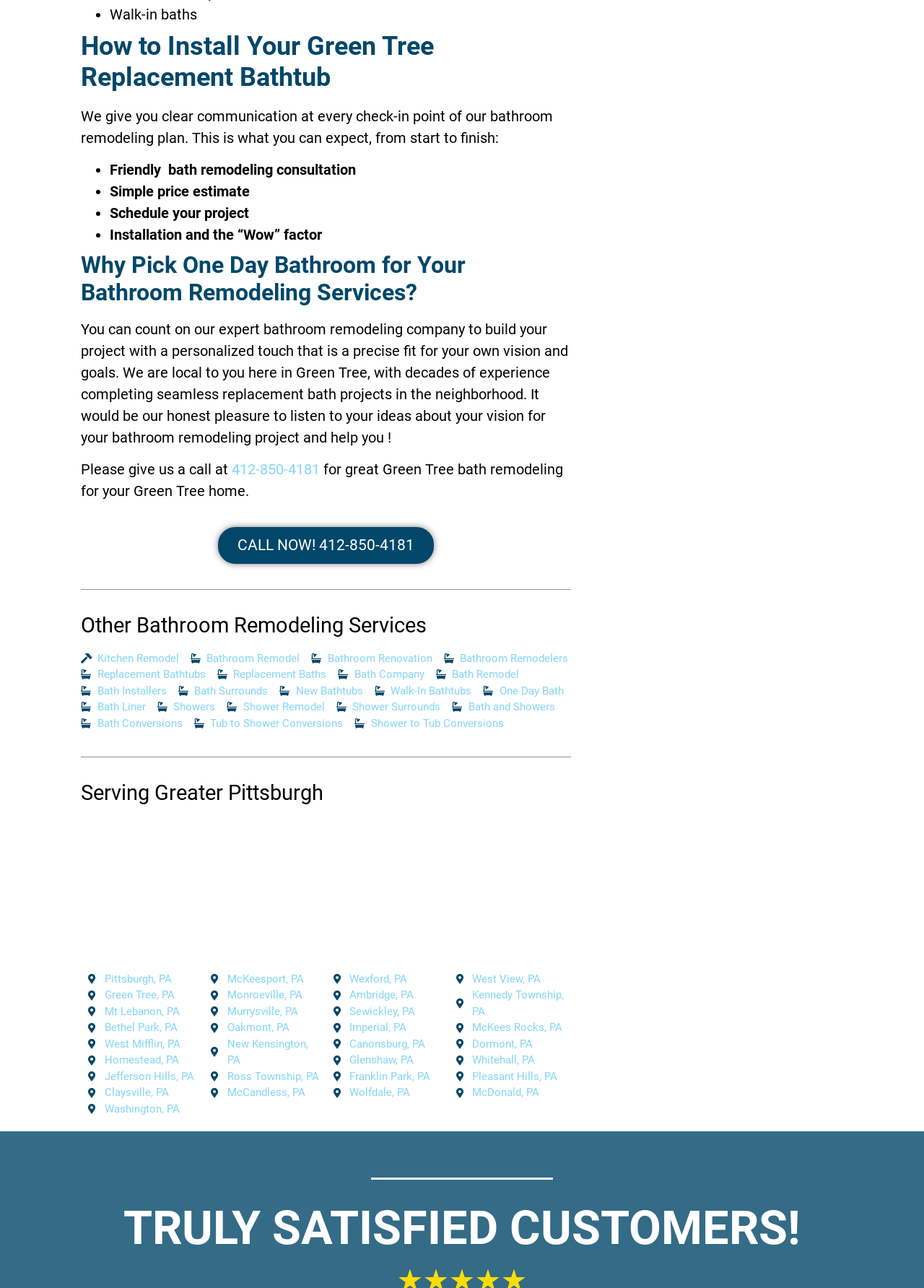Identify the bounding box coordinates for the UI element mentioned here: "Kennedy Township, PA". Provide the coordinates as four float values between 0 and 1, i.e., [left, top, right, bottom].

[0.493, 0.766, 0.61, 0.792]